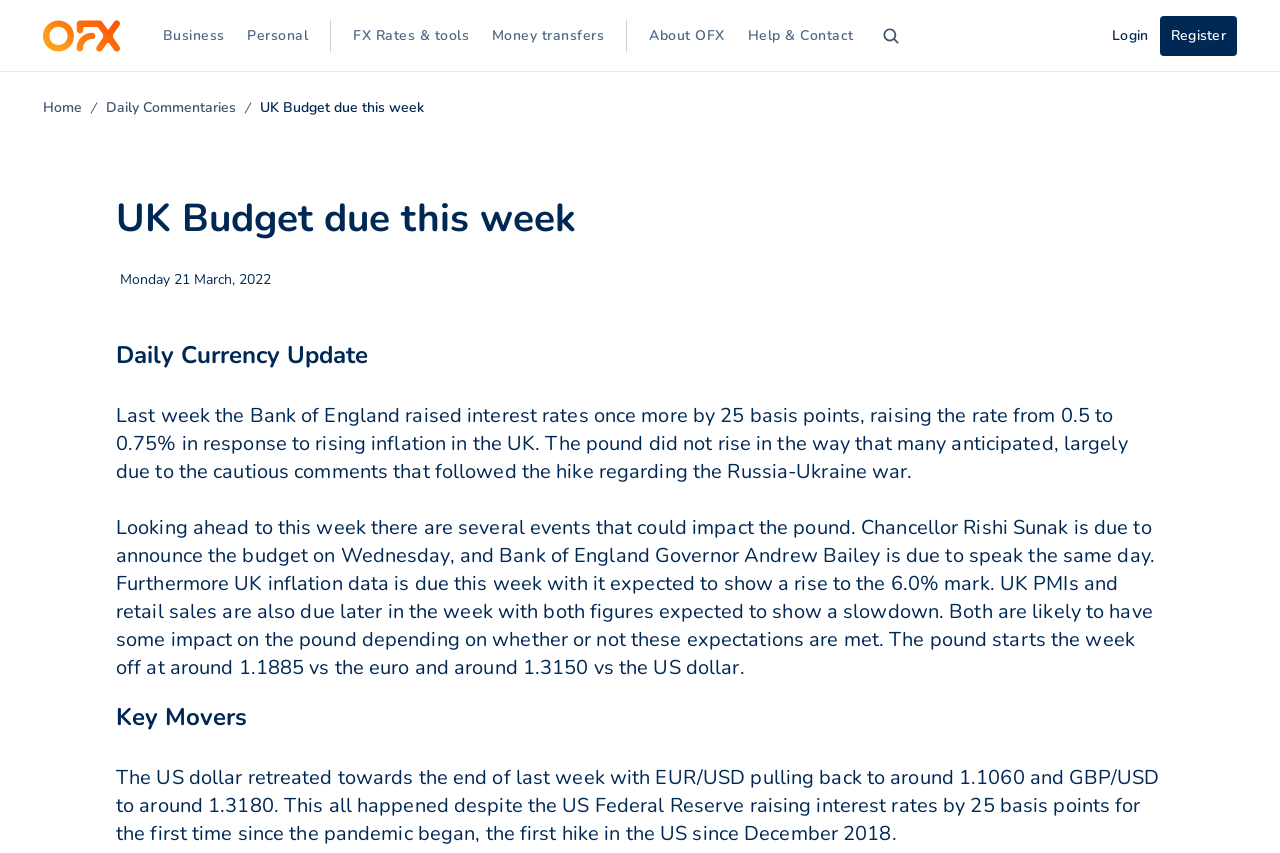Please identify and generate the text content of the webpage's main heading.

UK Budget due this week